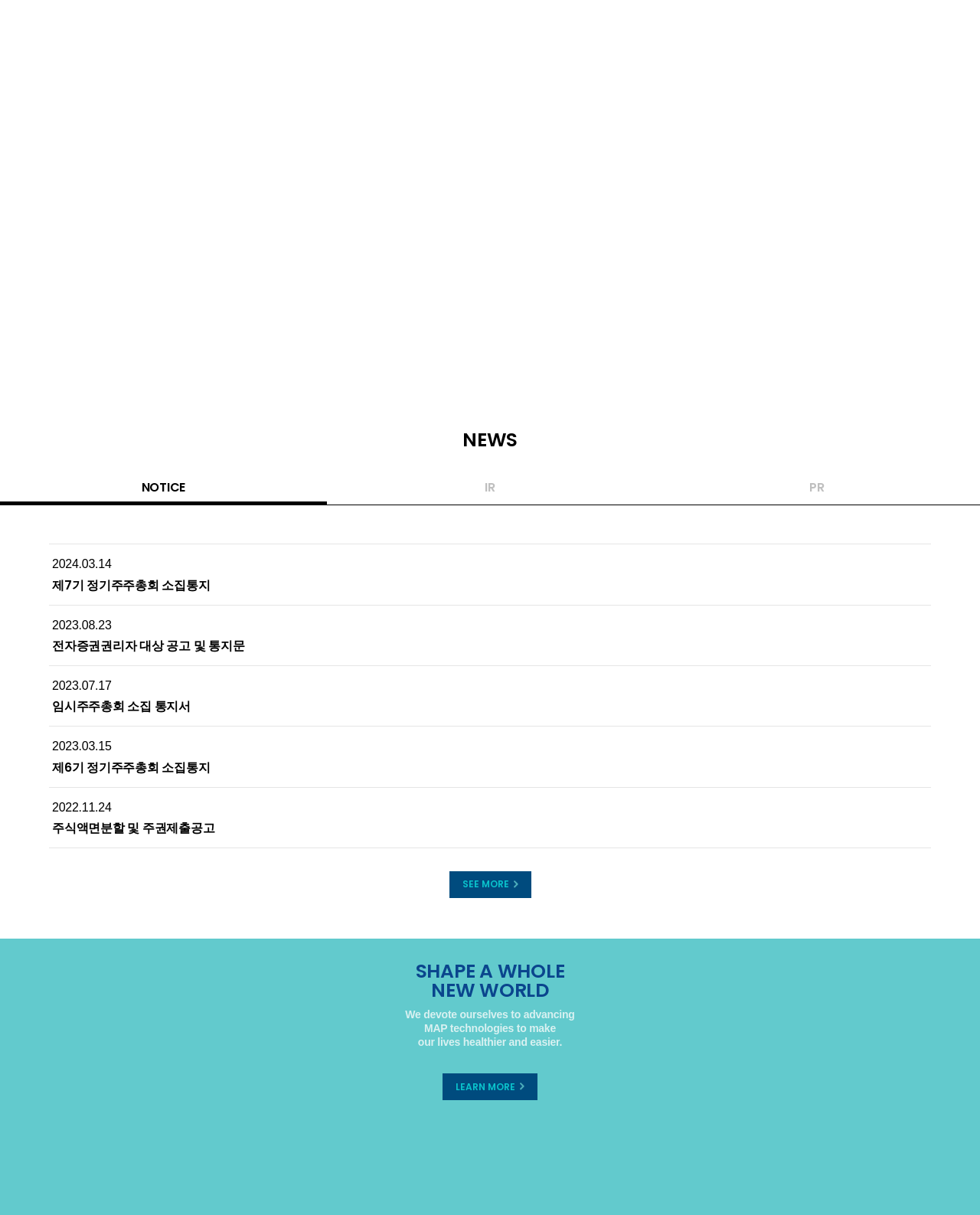What is the purpose of the 'SEE MORE' link?
Please provide a single word or phrase answer based on the image.

To view more news